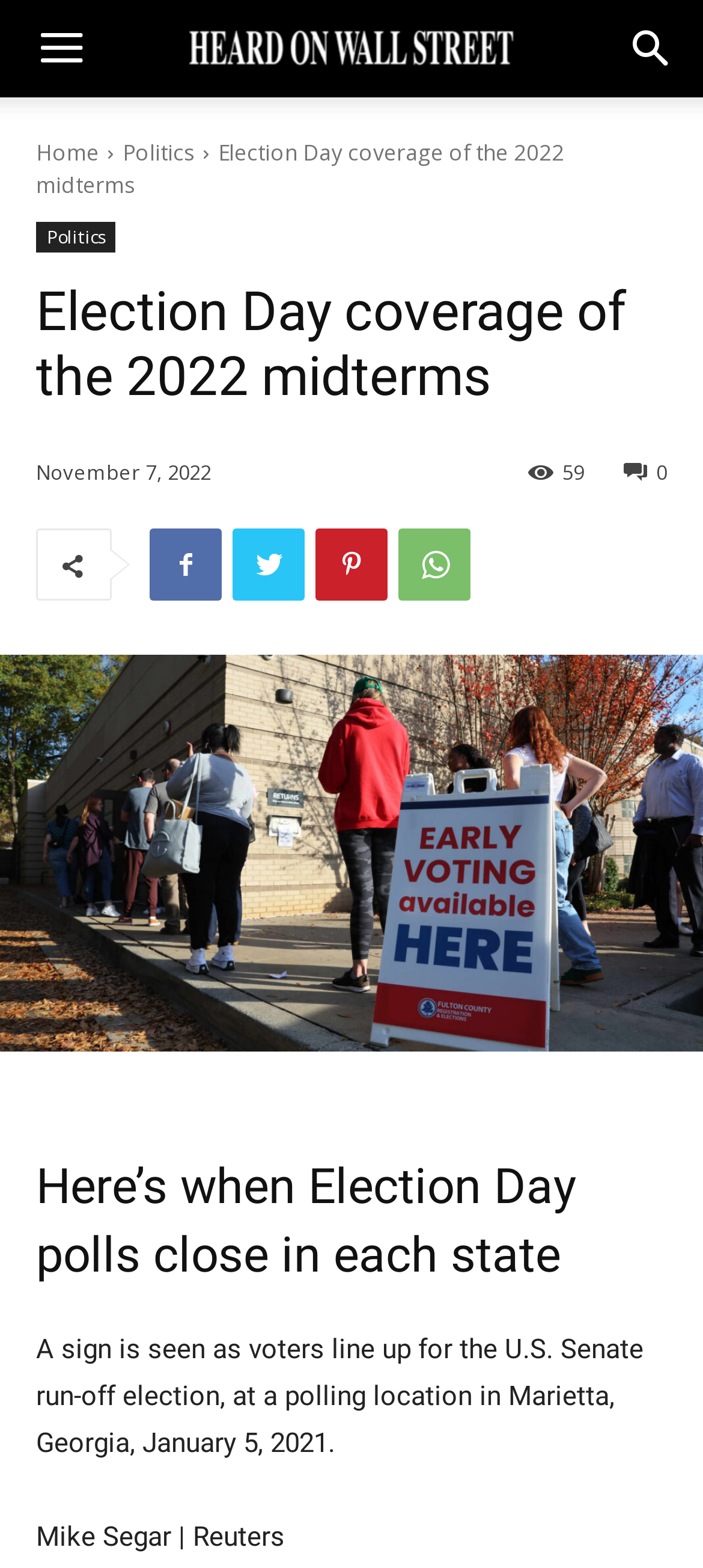How many links are there in the top navigation bar?
Using the information from the image, provide a comprehensive answer to the question.

I counted the number of links in the top navigation bar by looking at the link elements with y-coordinates between 0.087 and 0.161. I found 5 links: 'Home', 'Politics', 'Politics', ' 0', and ''.